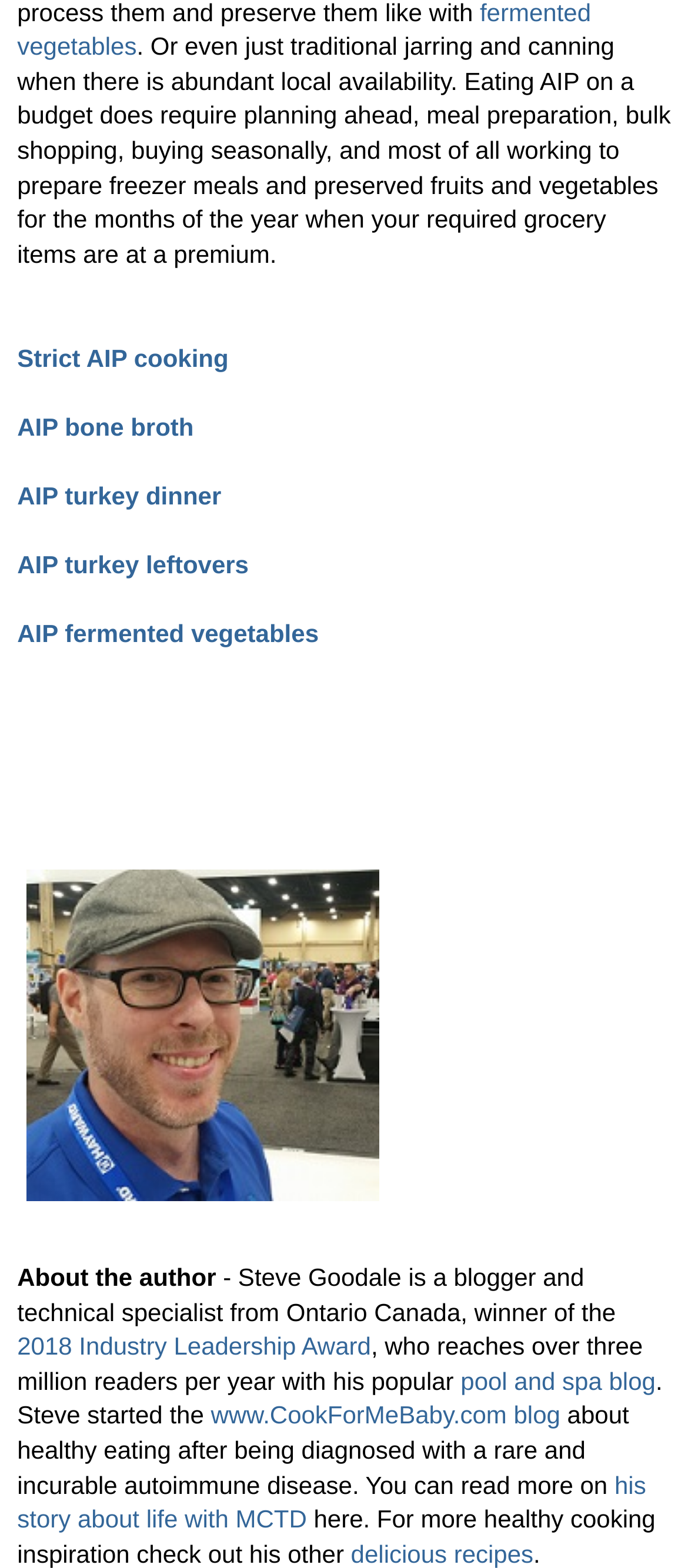Provide a brief response in the form of a single word or phrase:
What is the author's name?

Steve Goodale